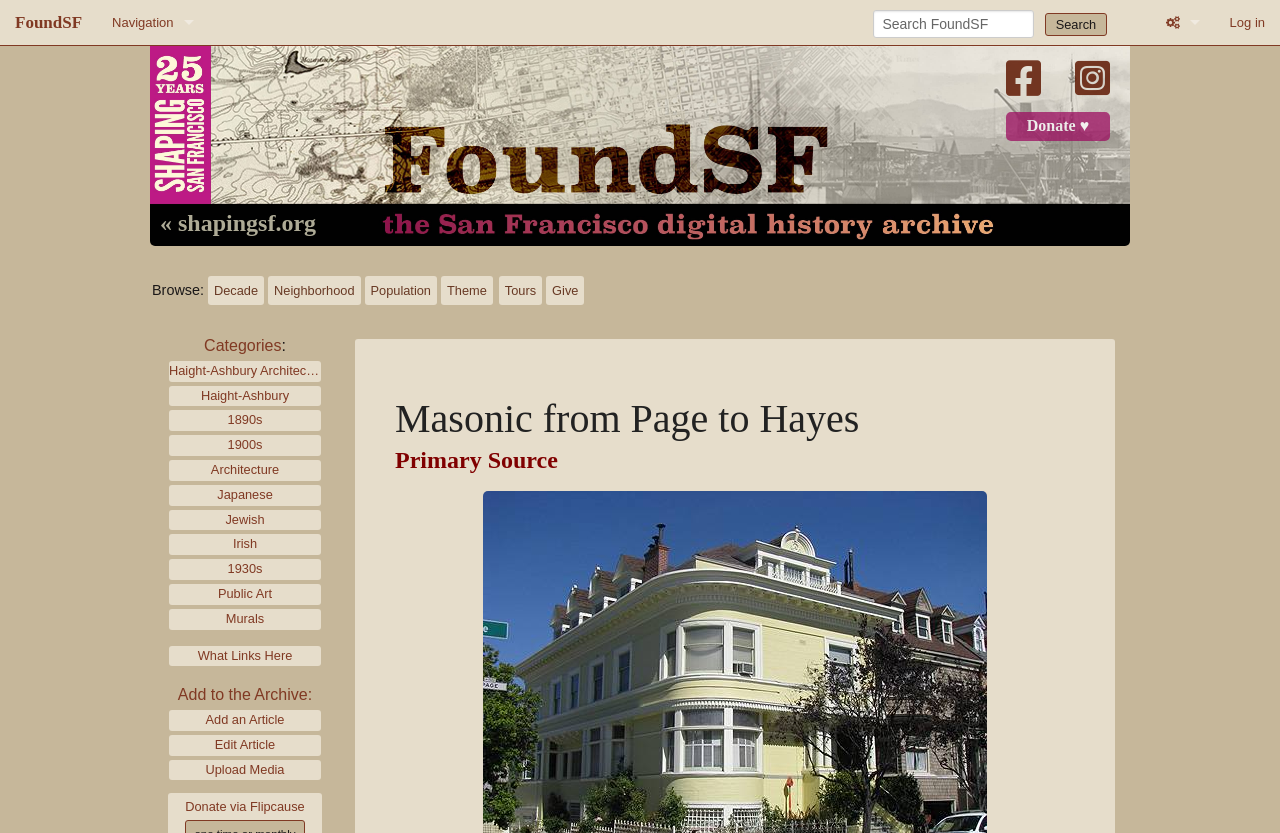Specify the bounding box coordinates for the region that must be clicked to perform the given instruction: "Search FoundSF".

[0.682, 0.012, 0.808, 0.046]